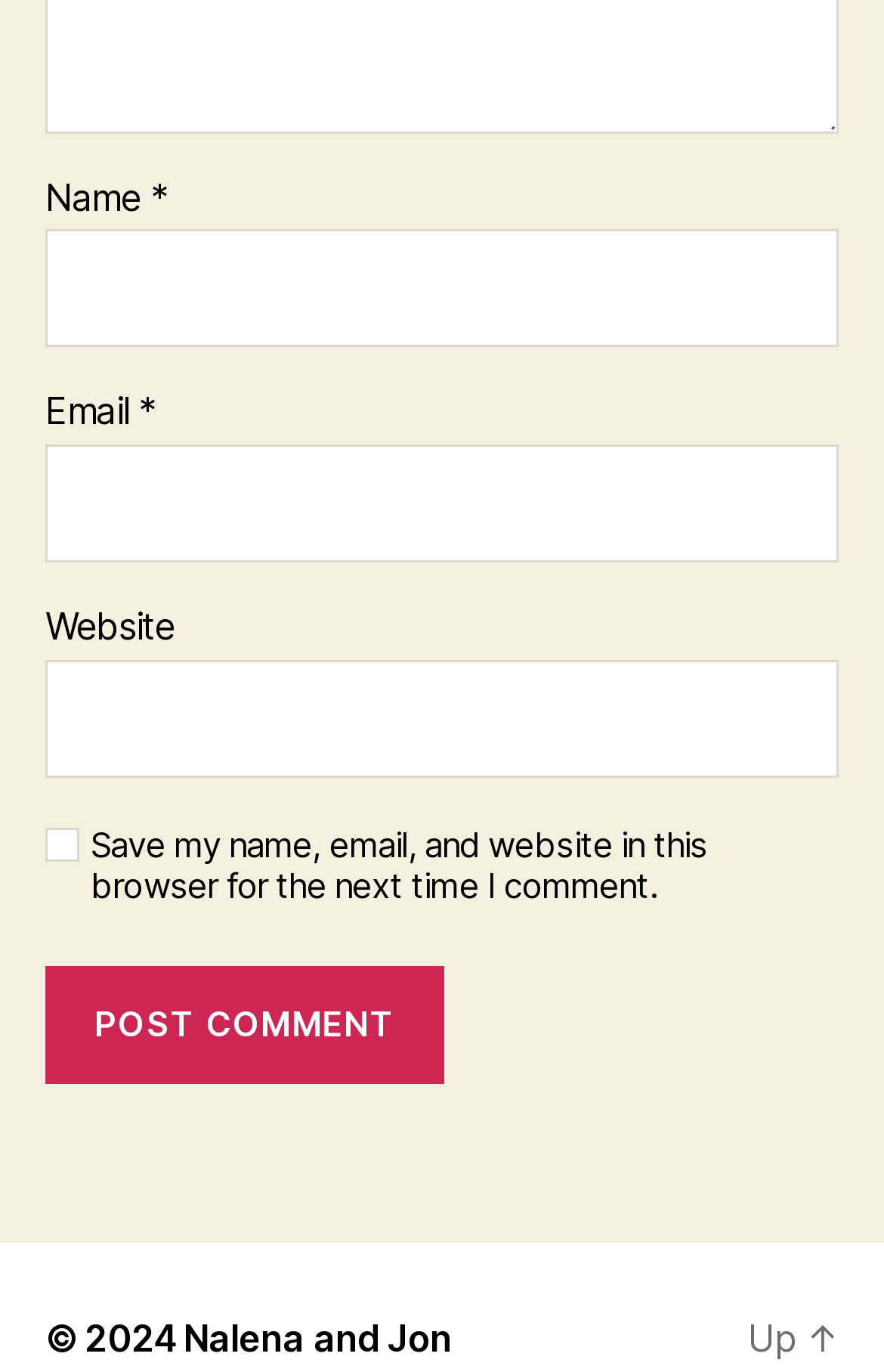Using the element description: "Nalena and Jon", determine the bounding box coordinates. The coordinates should be in the format [left, top, right, bottom], with values between 0 and 1.

[0.208, 0.958, 0.511, 0.991]